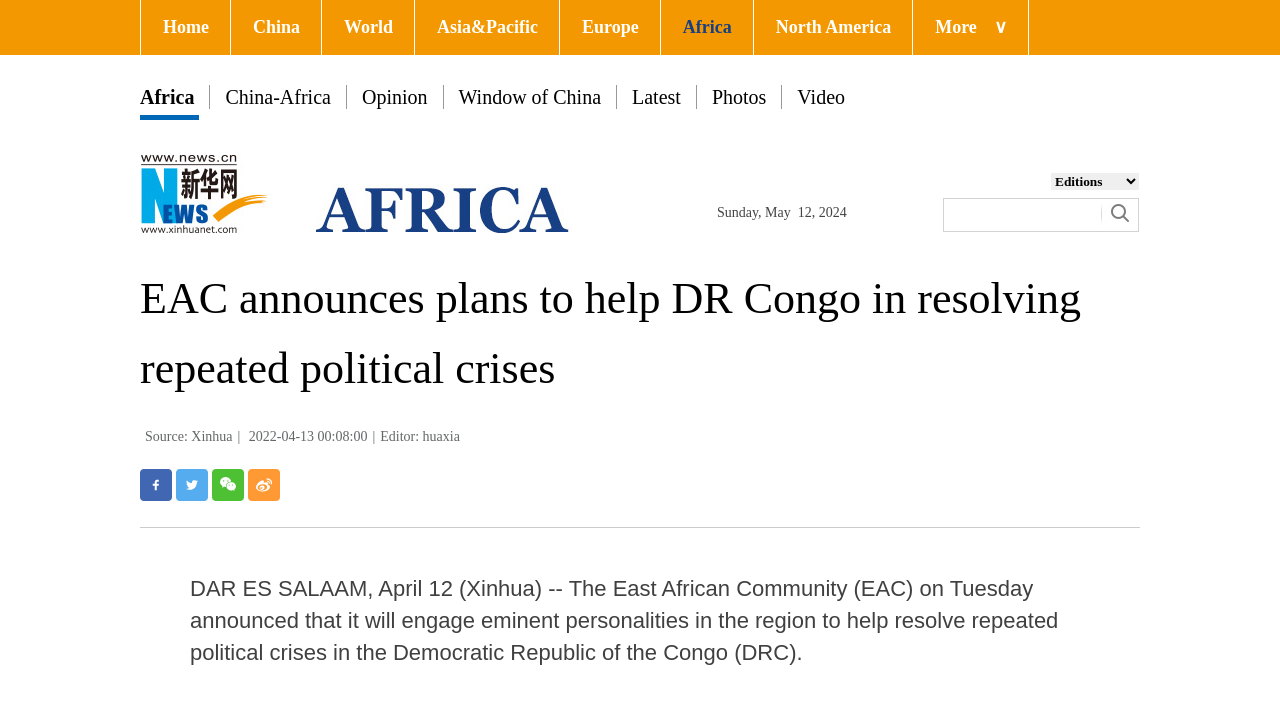Find and specify the bounding box coordinates that correspond to the clickable region for the instruction: "Share to Facebook".

[0.109, 0.669, 0.134, 0.714]